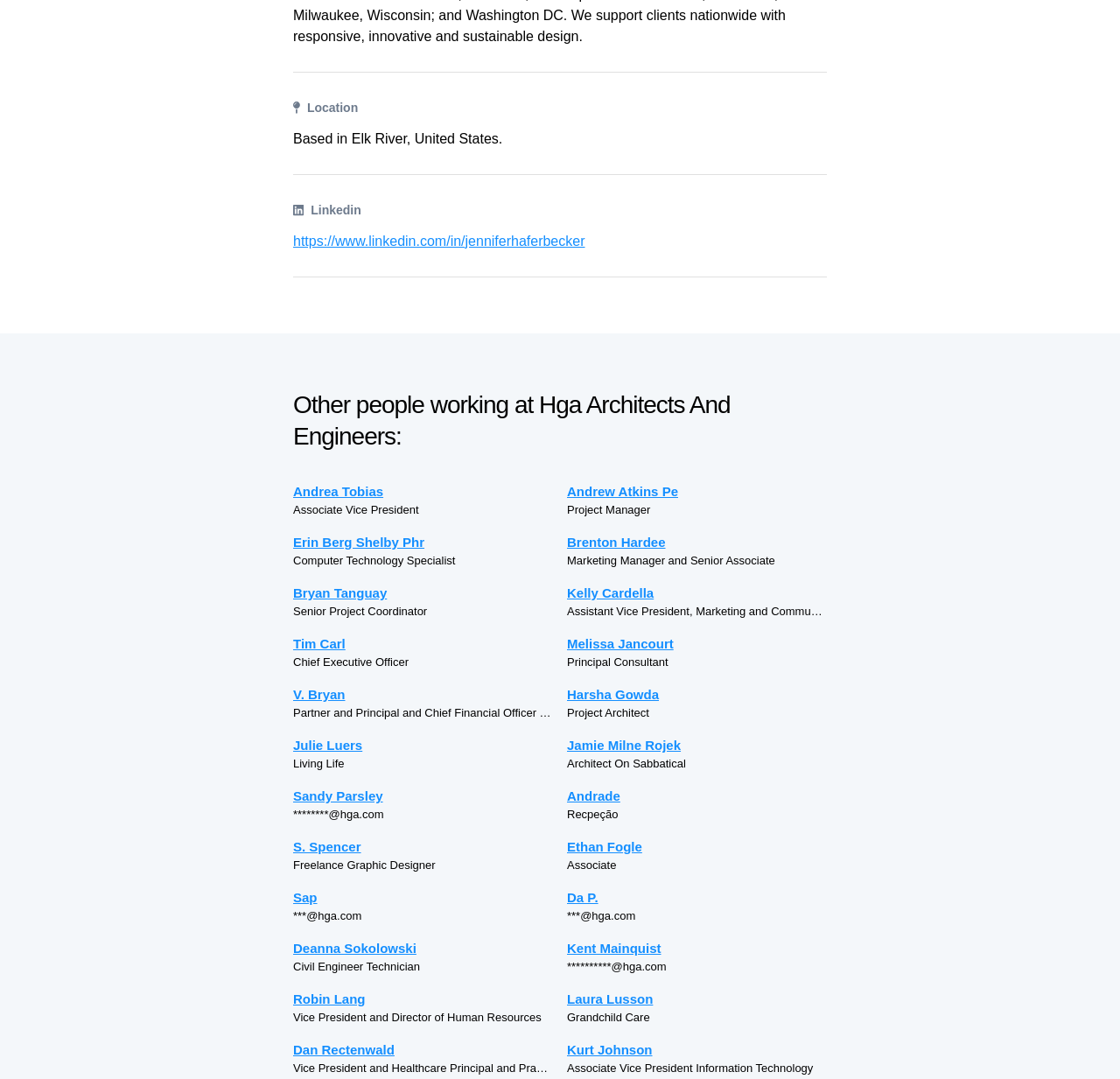Kindly determine the bounding box coordinates for the area that needs to be clicked to execute this instruction: "View Jennifer Haferbecker's LinkedIn profile".

[0.262, 0.214, 0.738, 0.234]